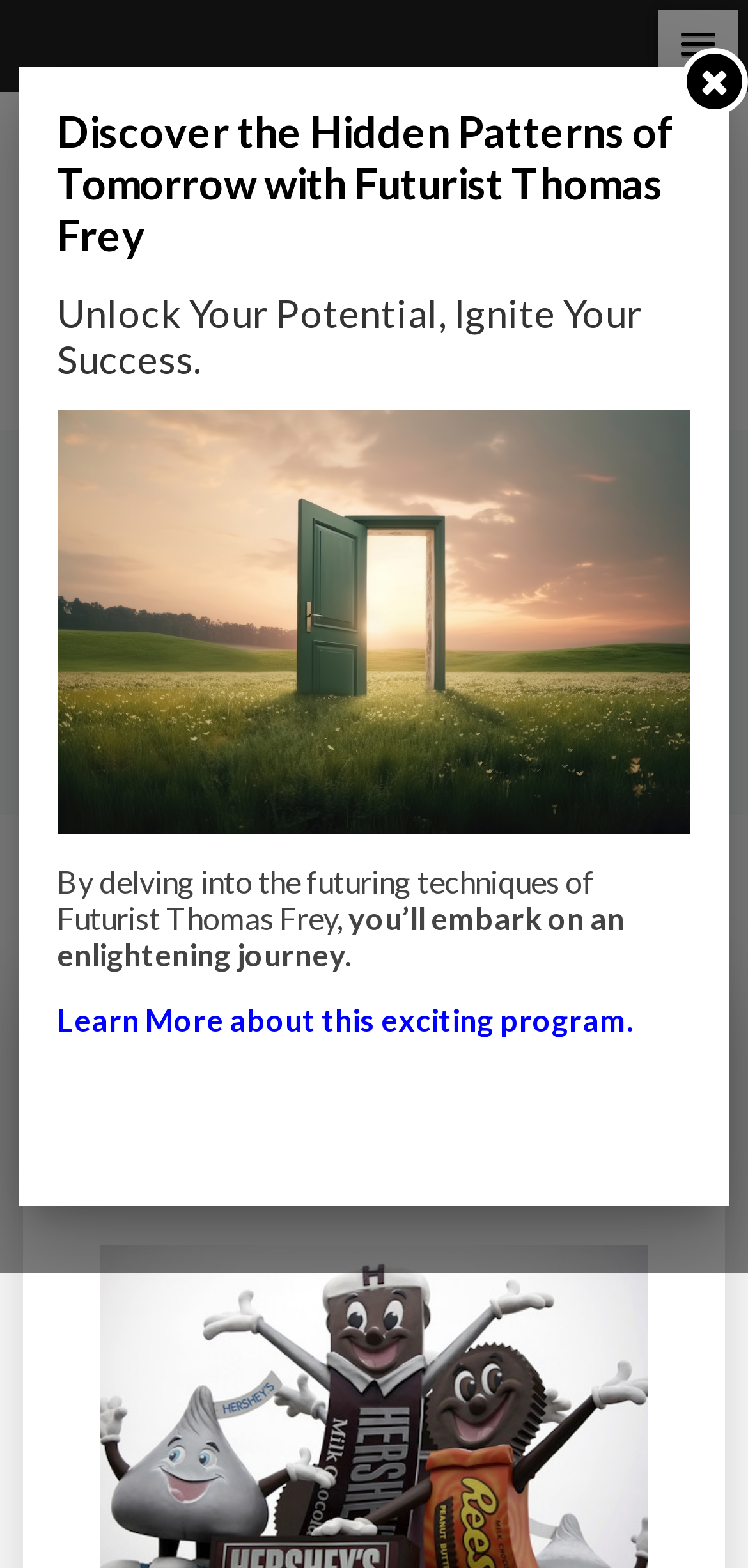Identify the bounding box coordinates for the element you need to click to achieve the following task: "read Karjakin Withdraws from Norway Chess 2016". Provide the bounding box coordinates as four float numbers between 0 and 1, in the form [left, top, right, bottom].

None